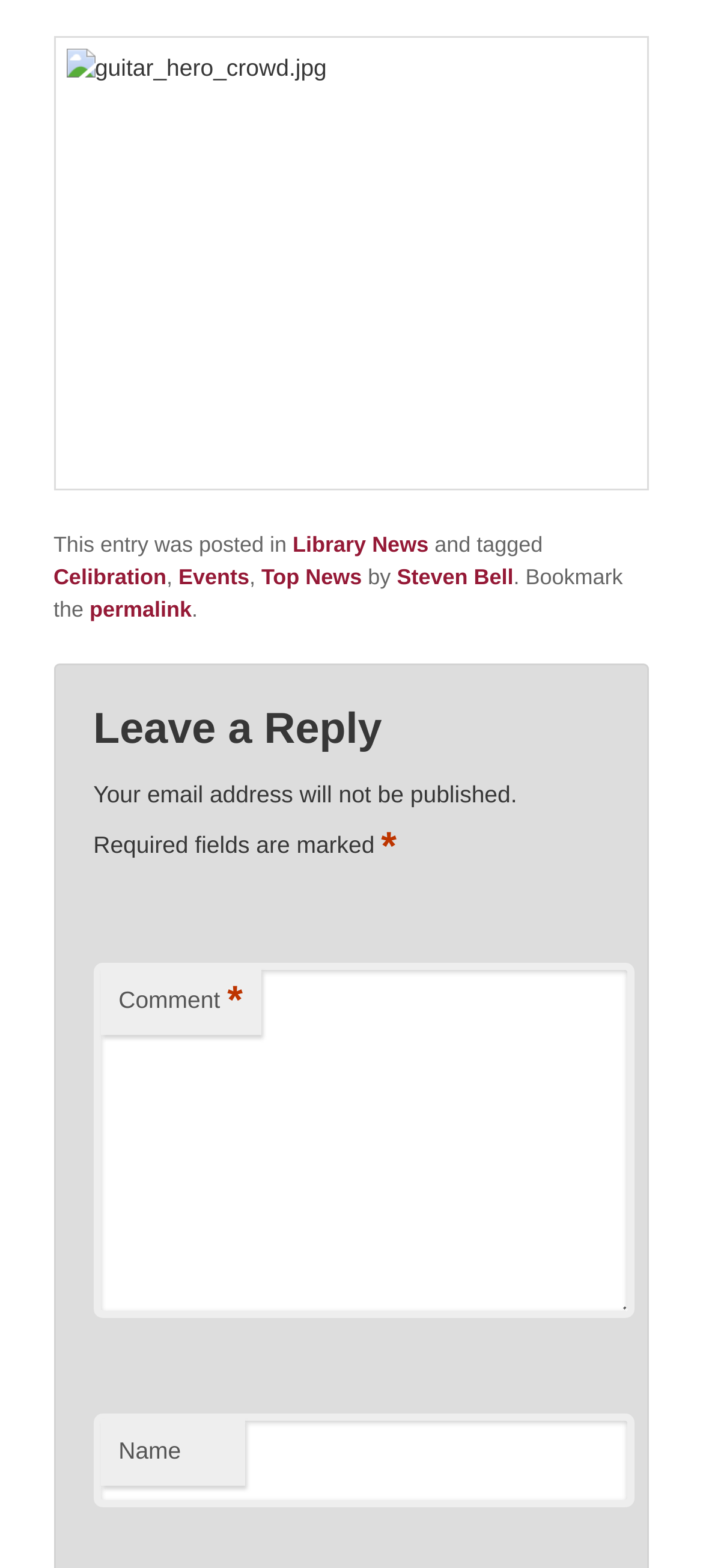Identify the bounding box coordinates of the specific part of the webpage to click to complete this instruction: "Click the 'Top News' link".

[0.372, 0.36, 0.515, 0.376]